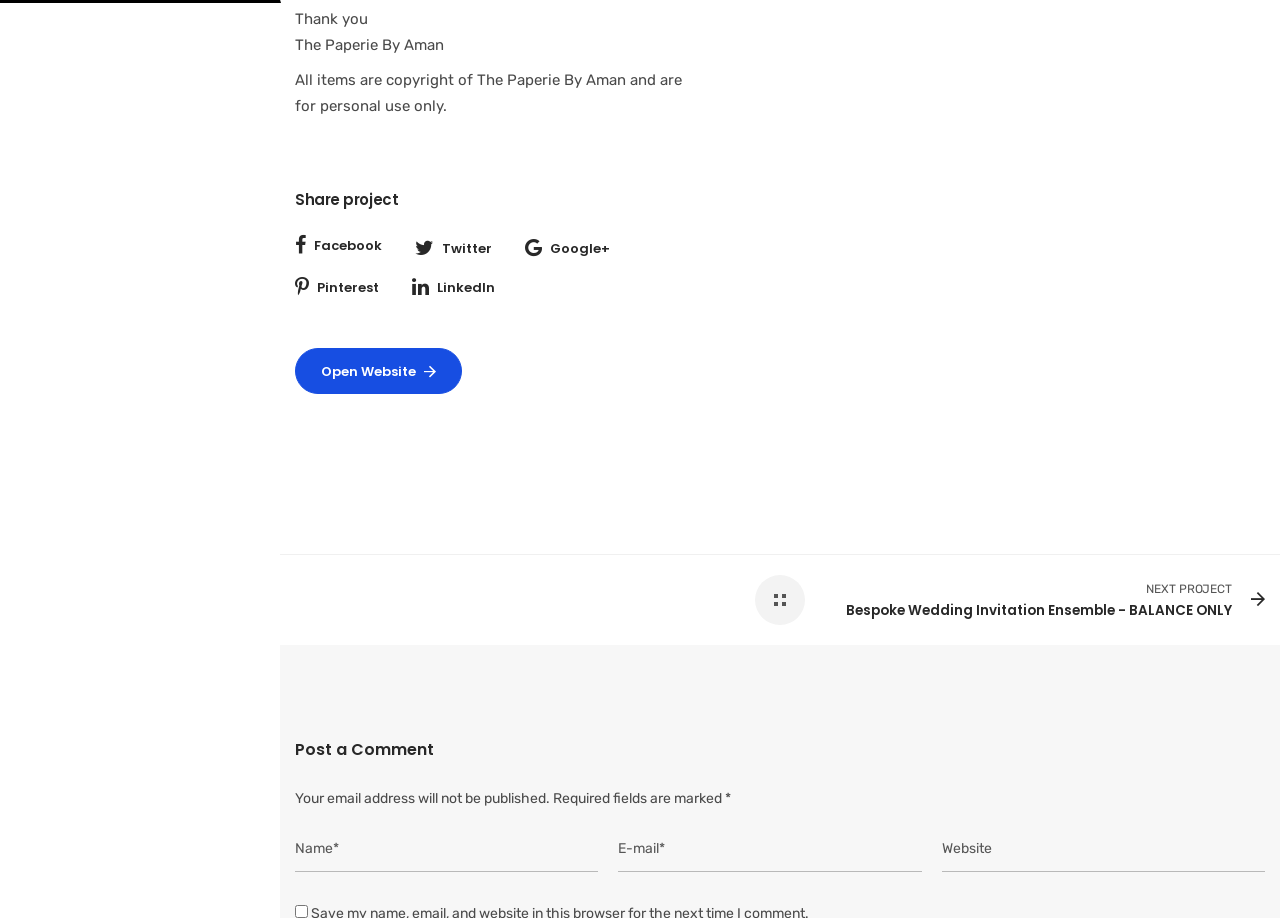How many social media links are there?
By examining the image, provide a one-word or phrase answer.

5